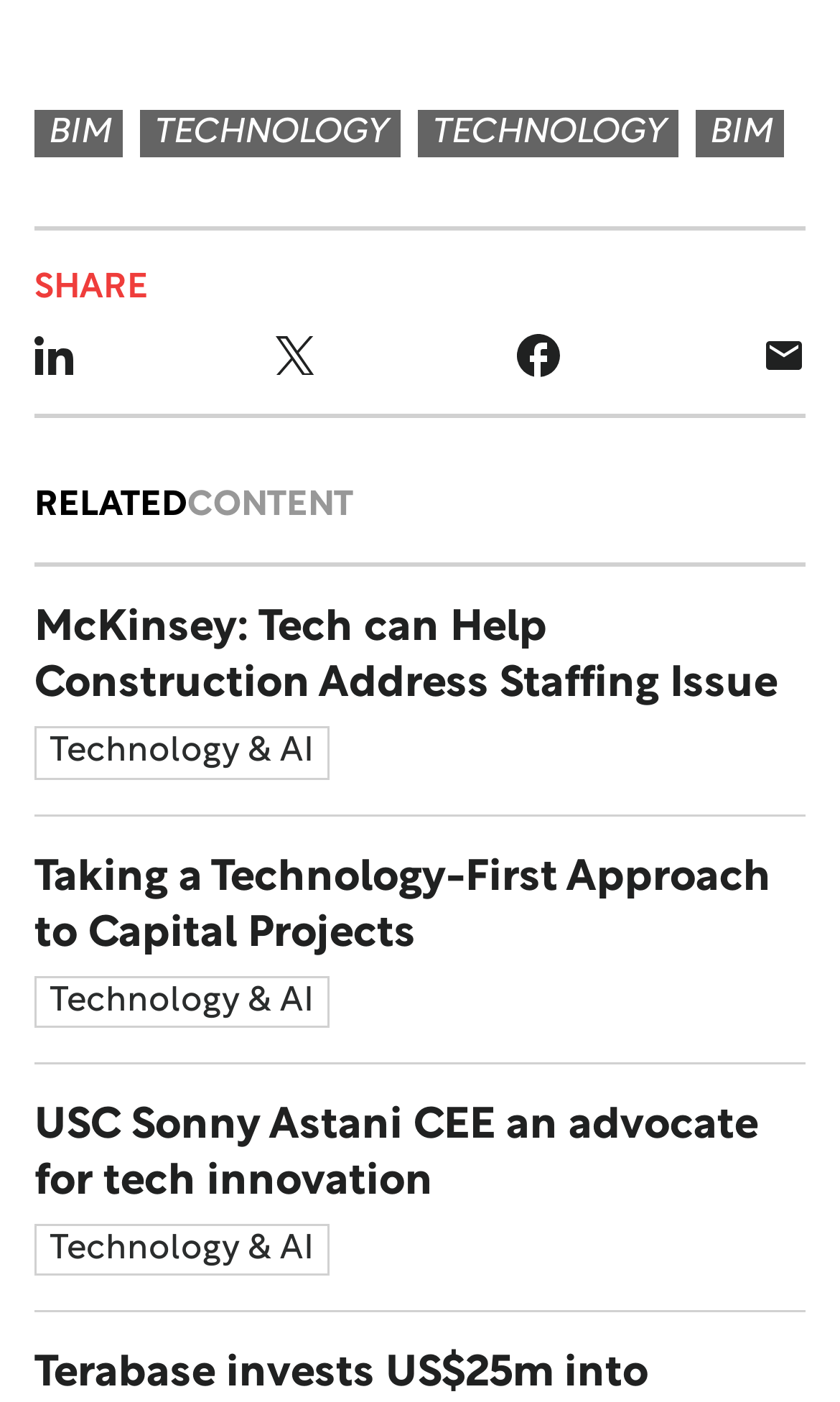Pinpoint the bounding box coordinates of the element to be clicked to execute the instruction: "Read about McKinsey: Tech can Help Construction Address Staffing Issue".

[0.041, 0.404, 0.959, 0.582]